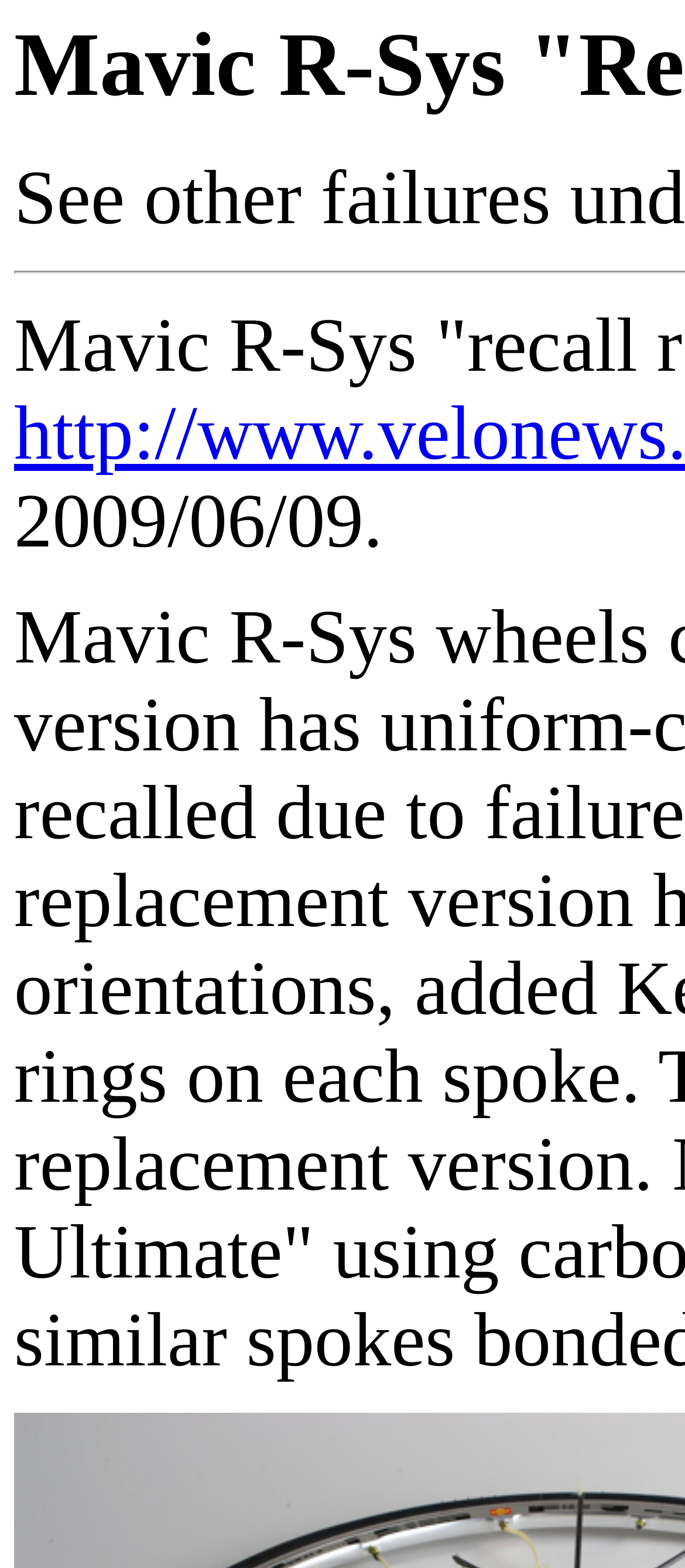Identify the first-level heading on the webpage and generate its text content.

Mavic R-Sys "Recall Replacment" Failure